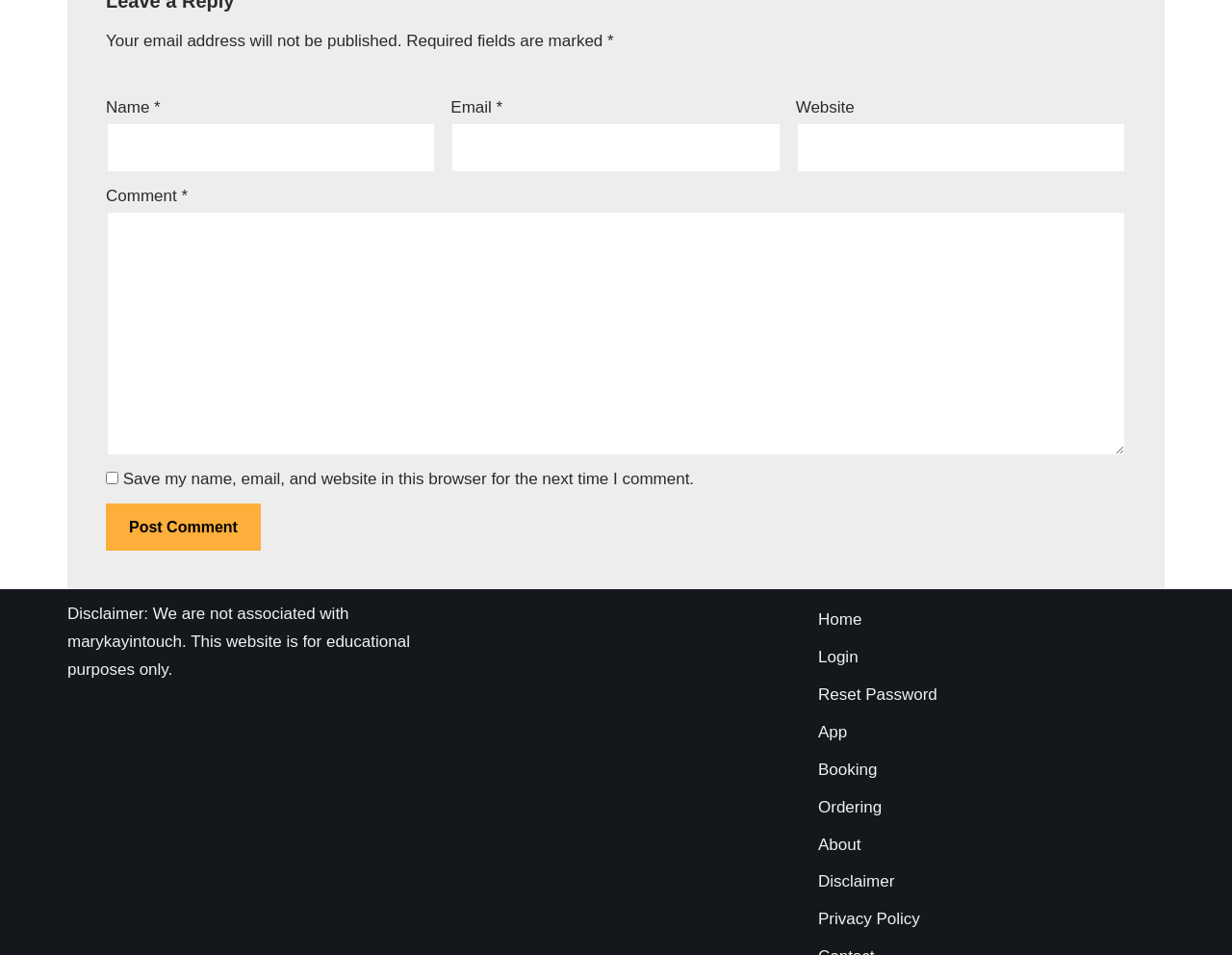Determine the bounding box coordinates of the clickable element to complete this instruction: "Search for a term or page ID". Provide the coordinates in the format of four float numbers between 0 and 1, [left, top, right, bottom].

None